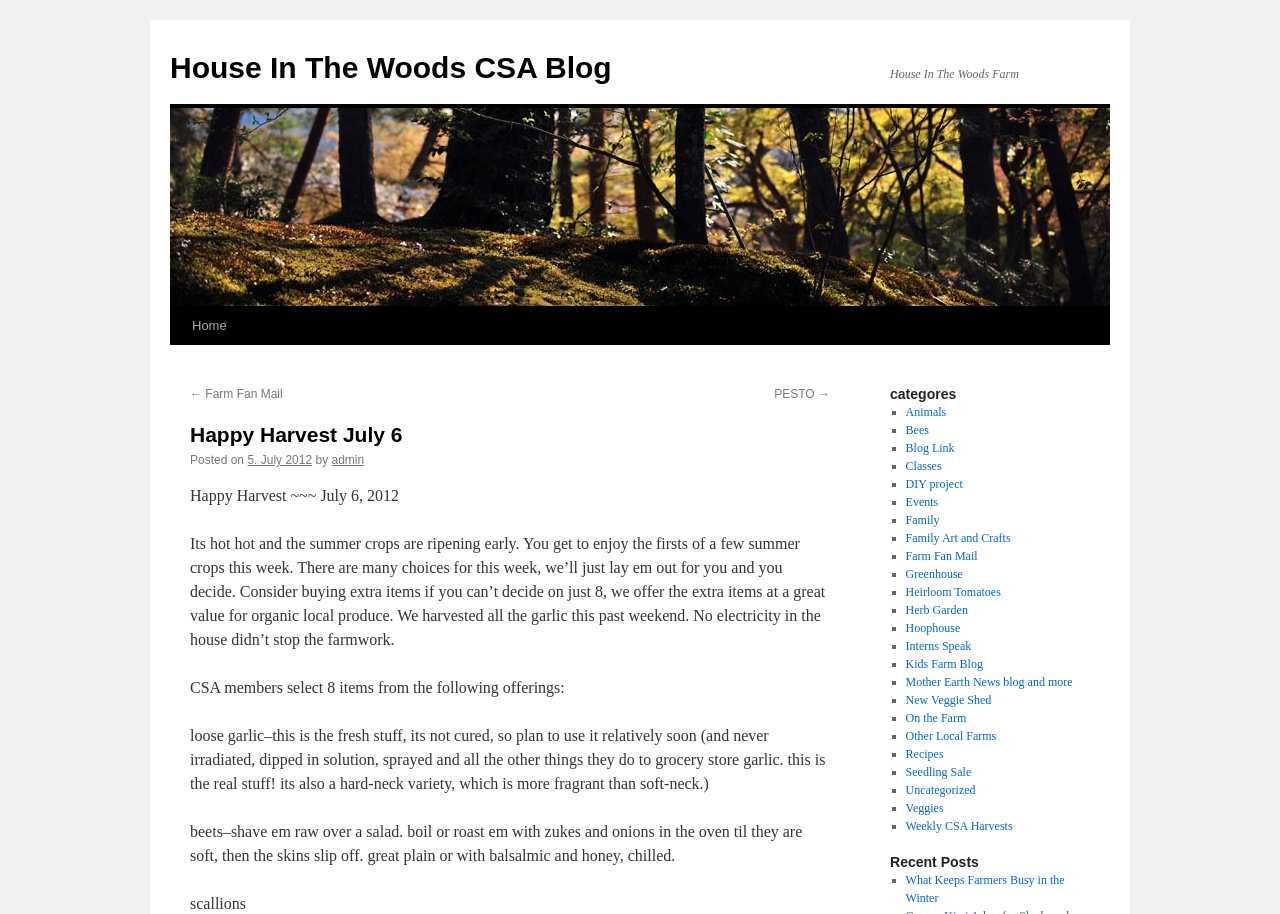What is the purpose of the blog post 'Happy Harvest July 6'?
Please answer the question with as much detail and depth as you can.

I found the answer by reading the content of the blog post, which appears to be informing CSA members about the available summer crops and allowing them to select 8 items from the offerings.